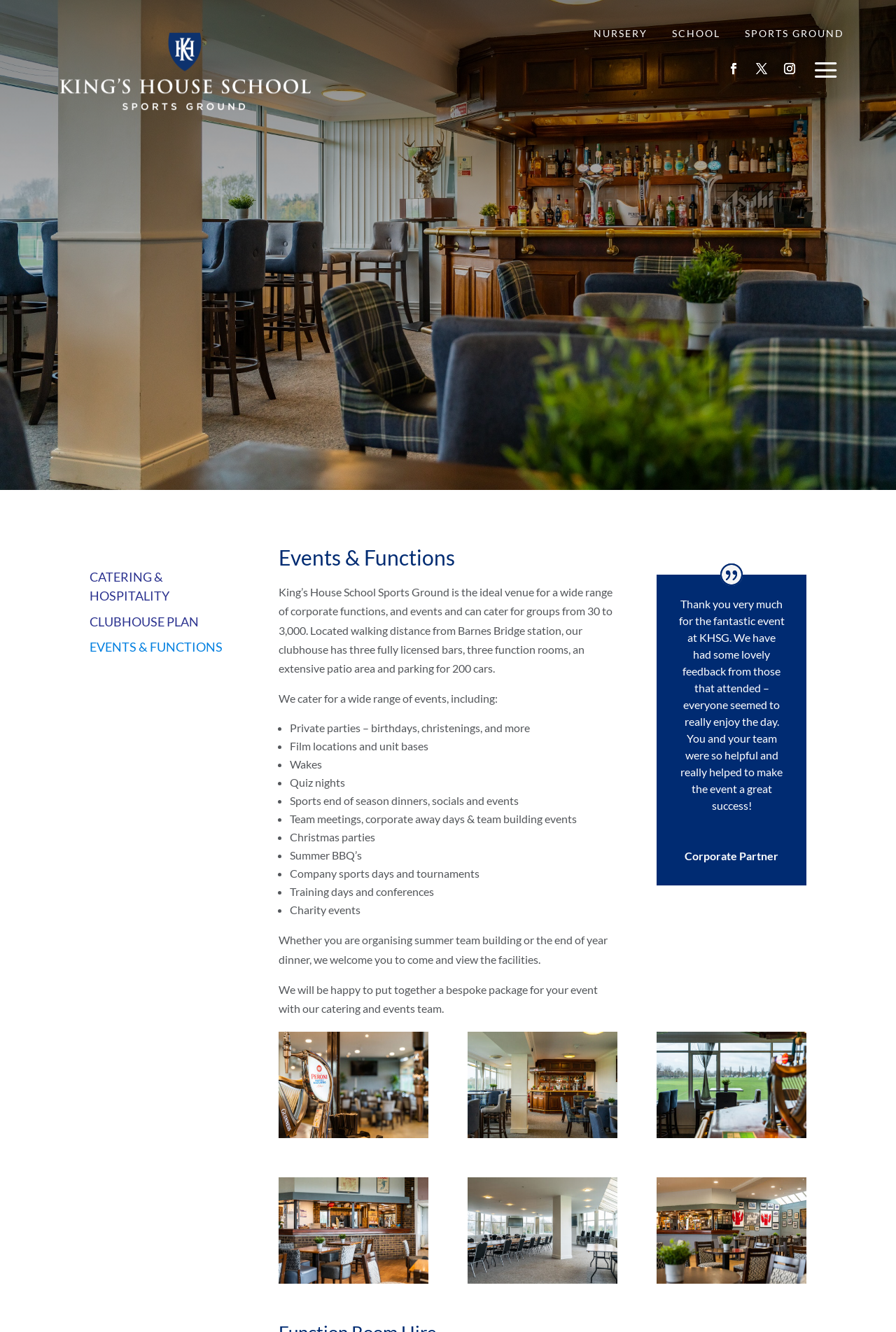Please identify the bounding box coordinates of the clickable area that will allow you to execute the instruction: "Explore the 'EVENTS & FUNCTIONS' section".

[0.1, 0.48, 0.248, 0.491]